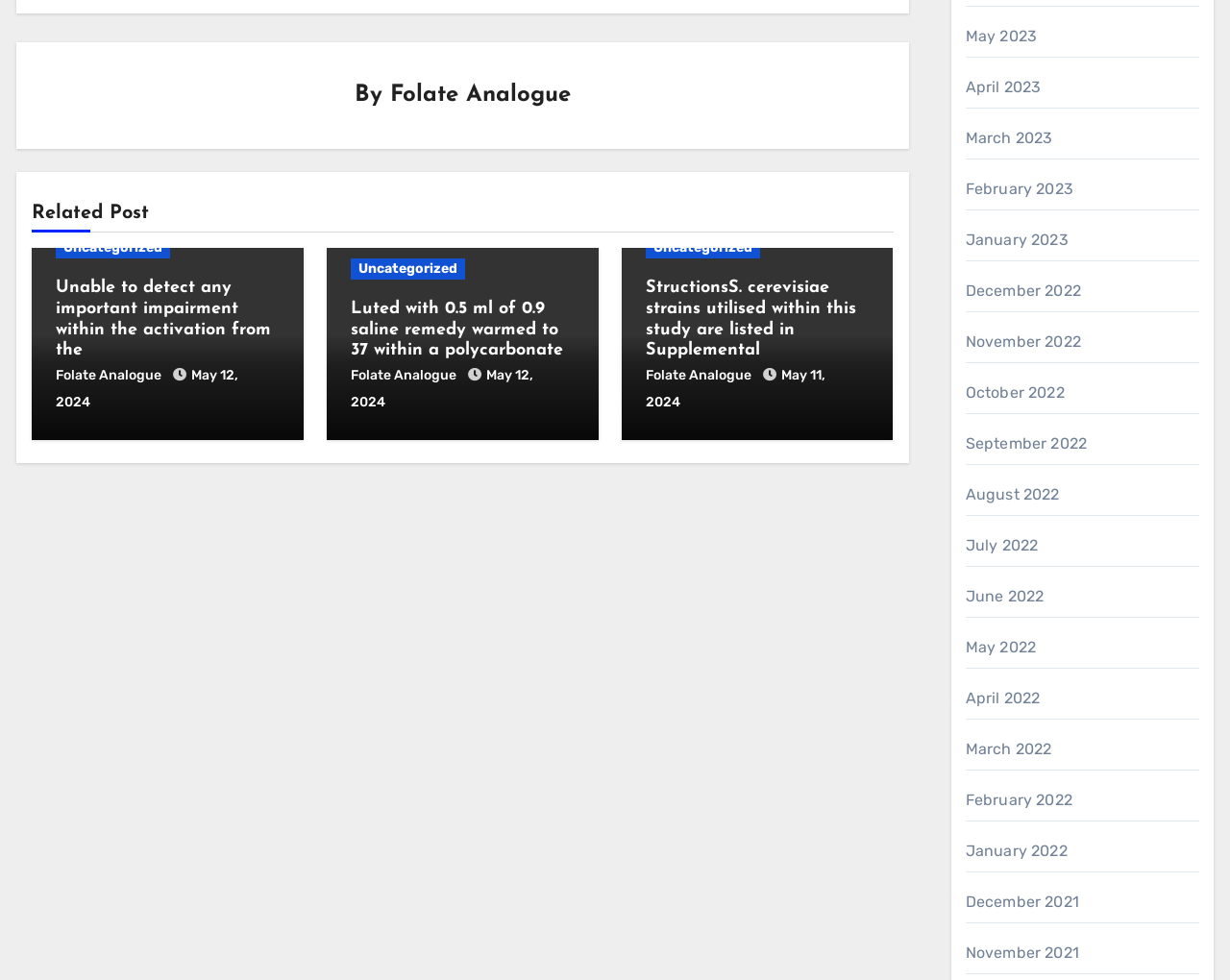How many links are there in the 'Related Post' section?
Refer to the image and provide a one-word or short phrase answer.

3